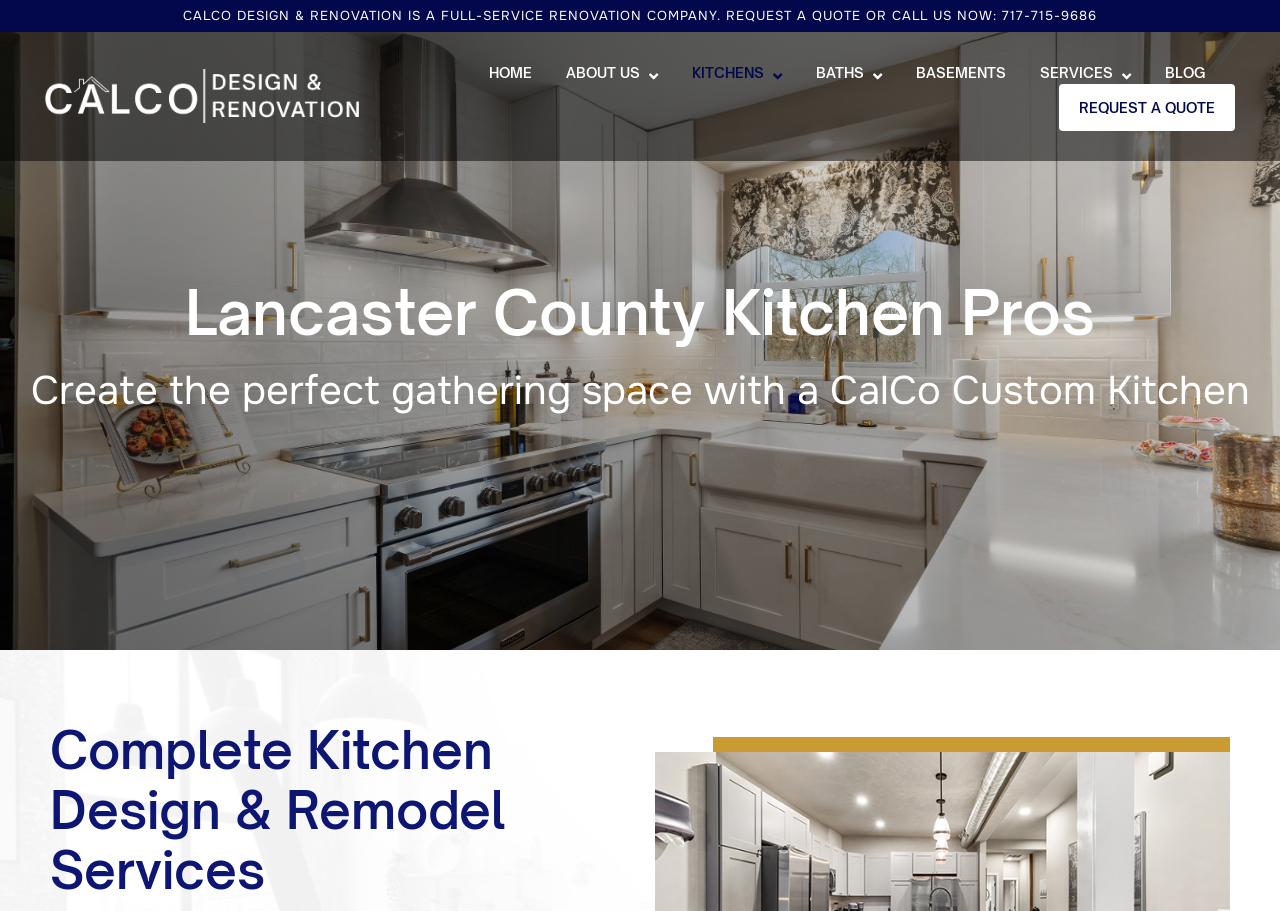Please identify the bounding box coordinates of the clickable area that will allow you to execute the instruction: "View kitchen design services".

[0.541, 0.07, 0.611, 0.088]